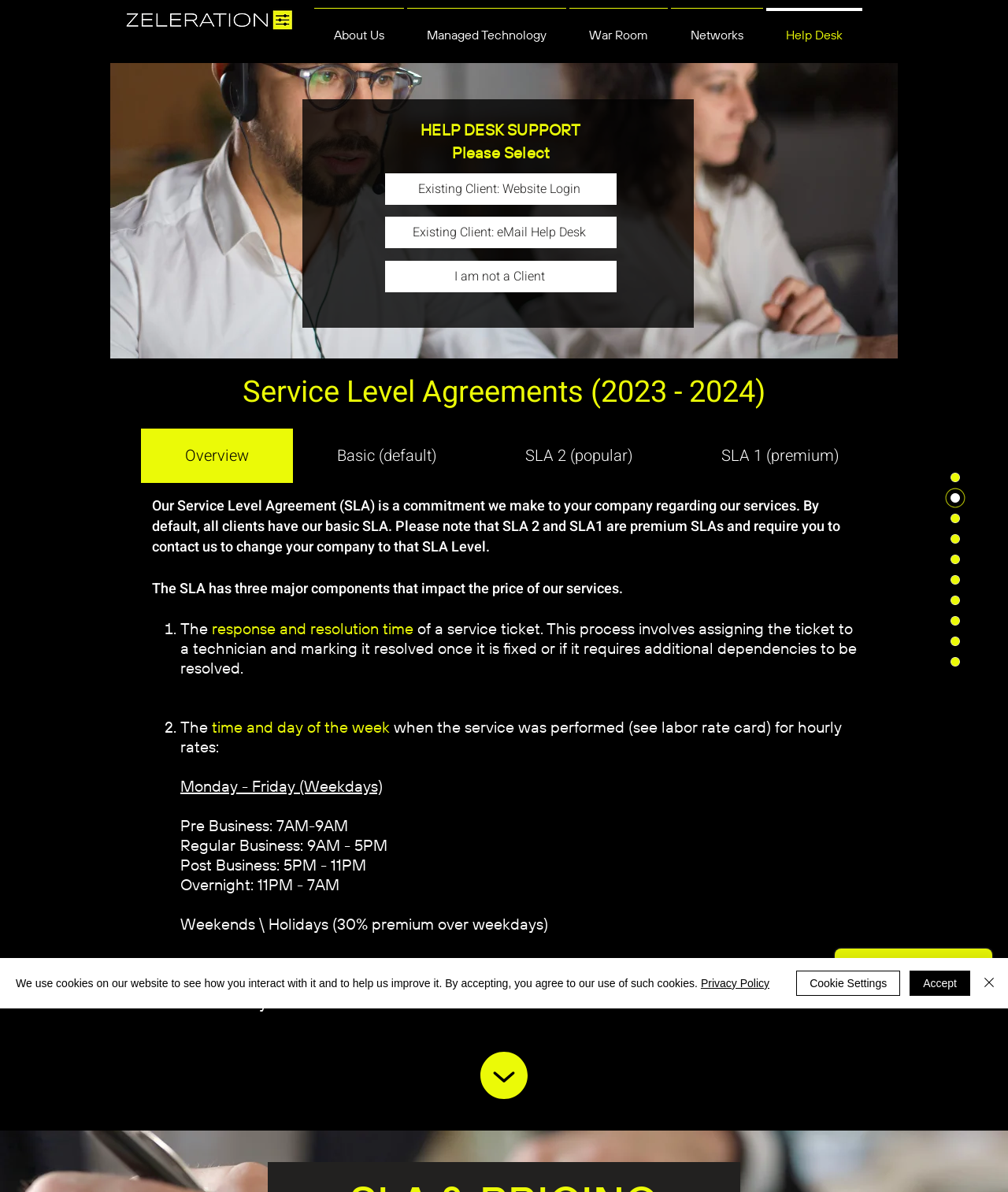Generate a thorough caption that explains the contents of the webpage.

The webpage is titled "Help Desk | Zeleration" and features a logo at the top left corner. Below the logo, there is a navigation menu with links to "About Us", "Managed Technology", "War Room", "Networks", and "Help Desk". 

On the right side of the page, there is a secondary navigation menu with links to "Top of Page", "Support", "SLA Agreements", "SLA PRICING", "SLA COST", "SLA OFFER", "SLA PATCH UPDATES", "SLA POLICY MGMT", "SLA REPORTING", and "Footer". 

The main content of the page is divided into two sections. The first section has a heading "HELP DESK SUPPORT Please Select" and provides three links: "Existing Client: Website Login", "I am not a Client", and "Existing Client: eMail Help Desk". 

The second section has a heading "Service Level Agreements (2023 - 2024)" and features a tab list with four tabs: "Overview", "Basic (default)", "SLA 2 (popular)", and "SLA 1 (premium)". The "Overview" tab is selected by default and displays a block of text explaining the Service Level Agreement (SLA) and its components. The text is divided into three sections, each describing a component of the SLA: response and resolution time, time and day of the week of service, and features and devices supported. 

At the bottom of the page, there is a Wix Chat iframe and an alert message about the use of cookies on the website. The alert message provides links to the "Privacy Policy" and buttons to "Accept", "Cookie Settings", and "Close".